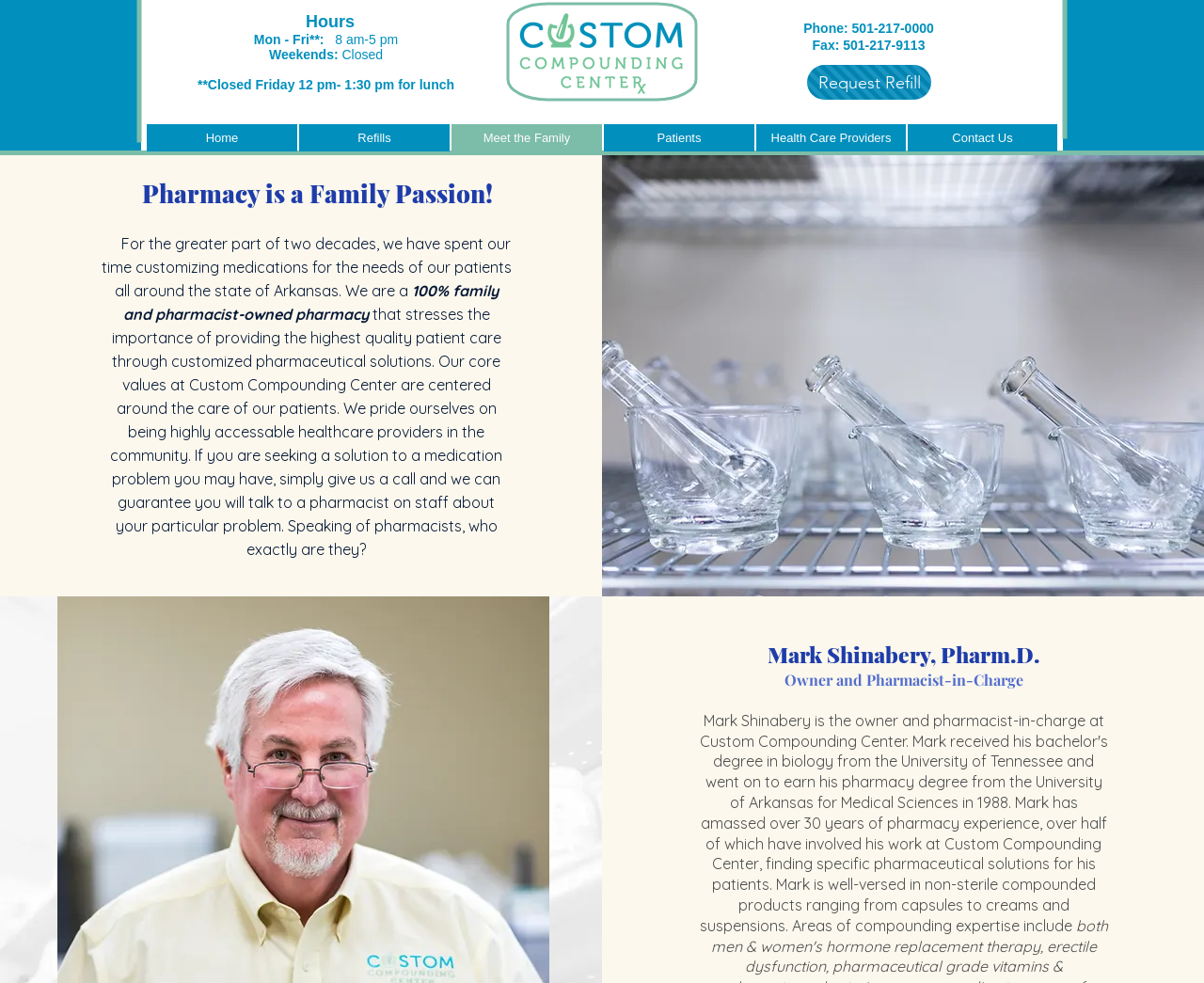Please determine the headline of the webpage and provide its content.

     Pharmacy is a Family Passion!

     For the greater part of two decades, we have spent our time customizing medications for the needs of our patients all around the state of Arkansas. We are a 100% family and pharmacist-owned pharmacy that stresses the importance of providing the highest quality patient care through customized pharmaceutical solutions. Our core values at Custom Compounding Center are centered around the care of our patients. We pride ourselves on being highly accessable healthcare providers in the community. If you are seeking a solution to a medication problem you may have, simply give us a call and we can guarantee you will talk to a pharmacist on staff about your particular problem. Speaking of pharmacists, who exactly are they?